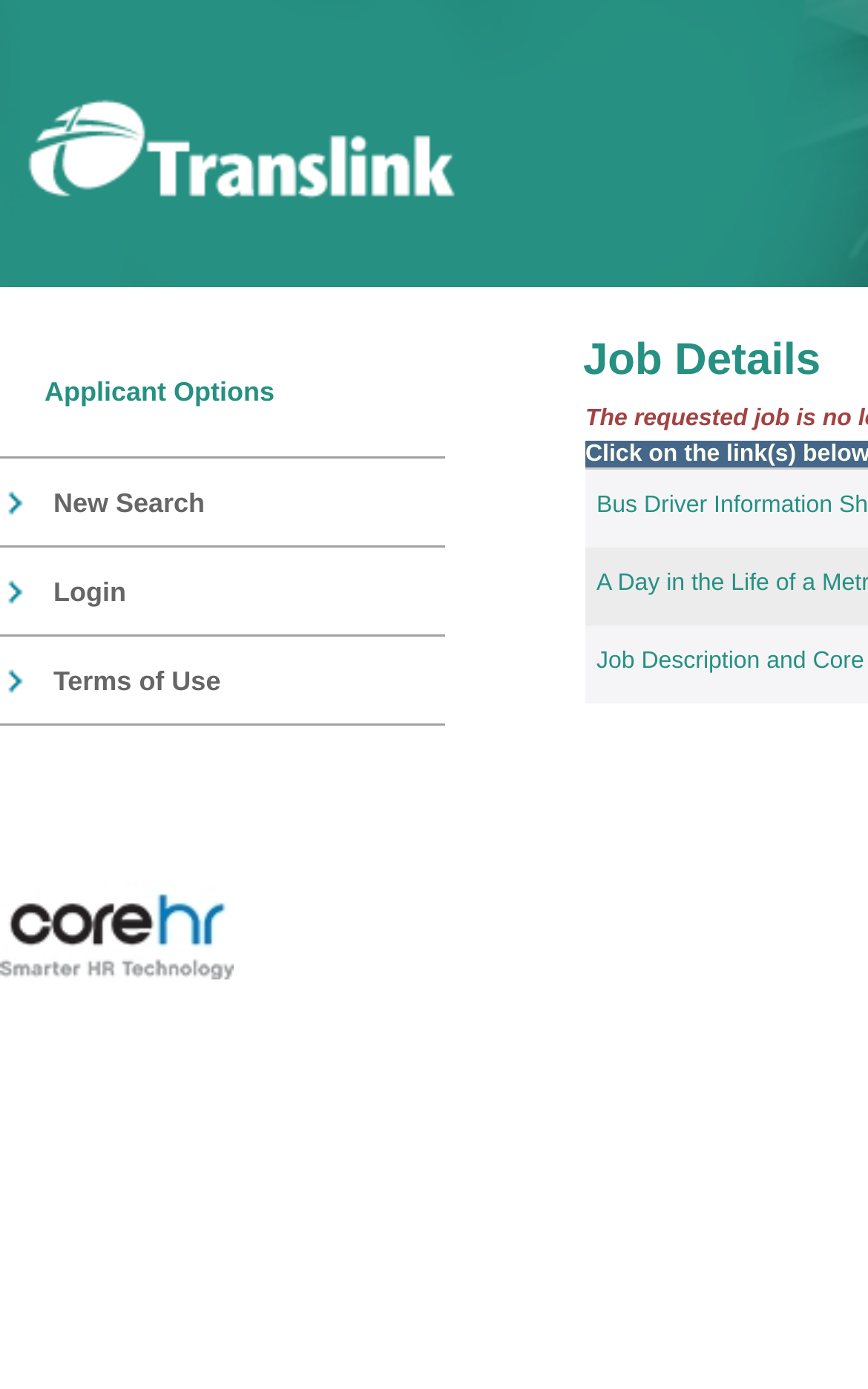Is there an image on the webpage?
Refer to the image and provide a thorough answer to the question.

I found an image element with the description 'Core Solutions Image' on the webpage, which indicates that there is an image present.